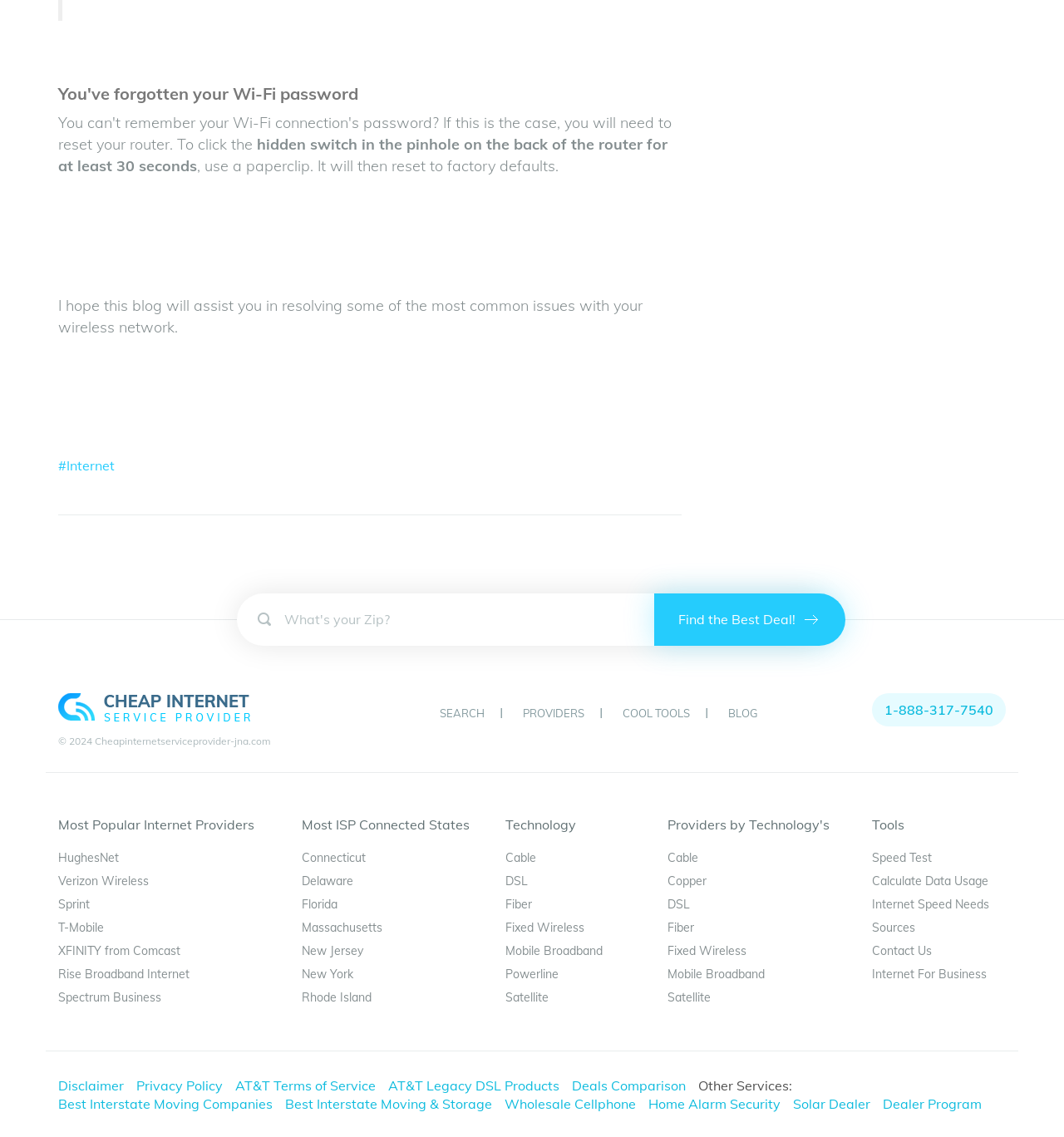Specify the bounding box coordinates of the area to click in order to execute this command: 'Click on OUR TEAM'. The coordinates should consist of four float numbers ranging from 0 to 1, and should be formatted as [left, top, right, bottom].

None